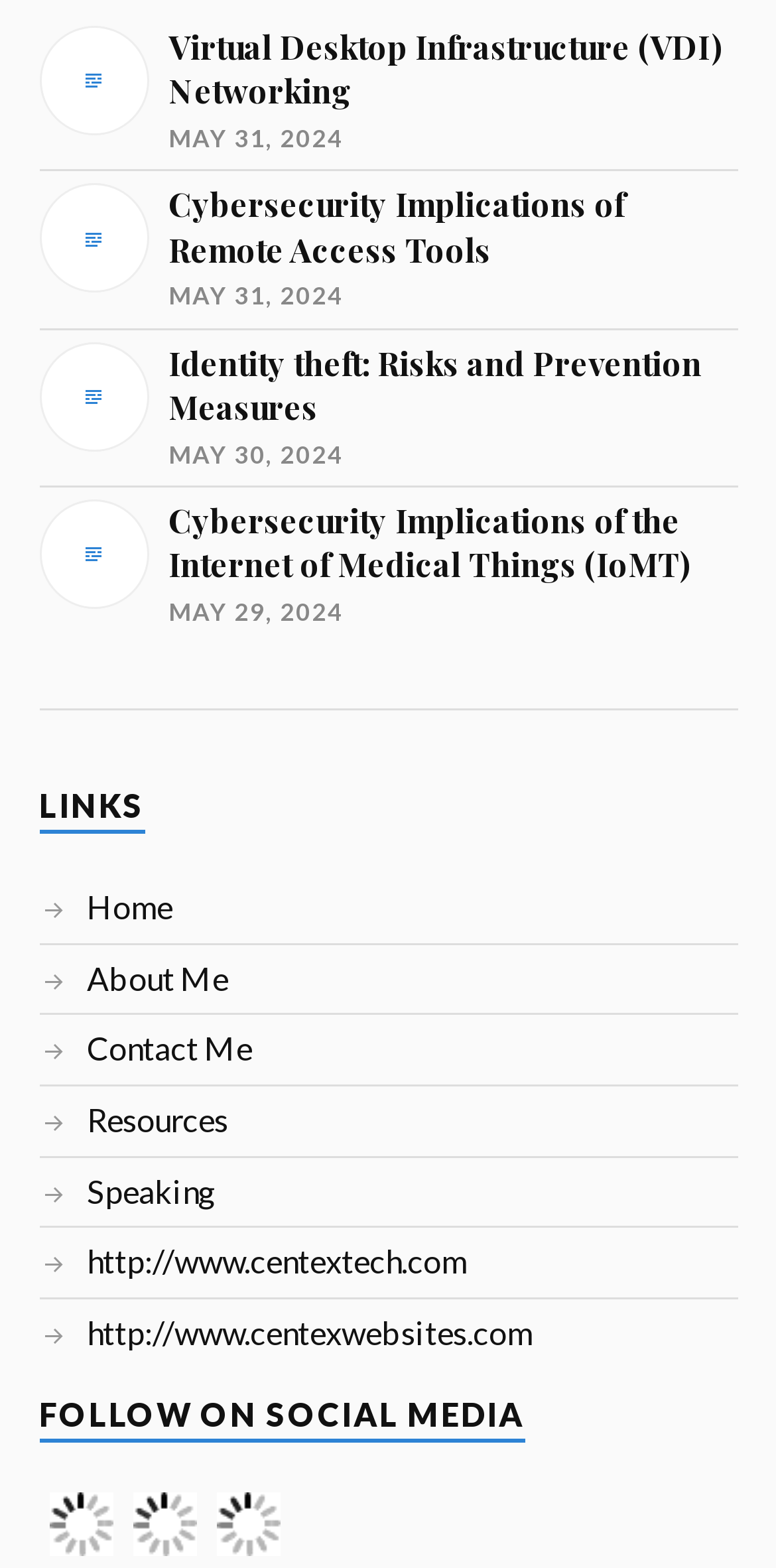Determine the bounding box coordinates of the clickable element to complete this instruction: "Visit http://www.centextech.com website". Provide the coordinates in the format of four float numbers between 0 and 1, [left, top, right, bottom].

[0.112, 0.792, 0.601, 0.816]